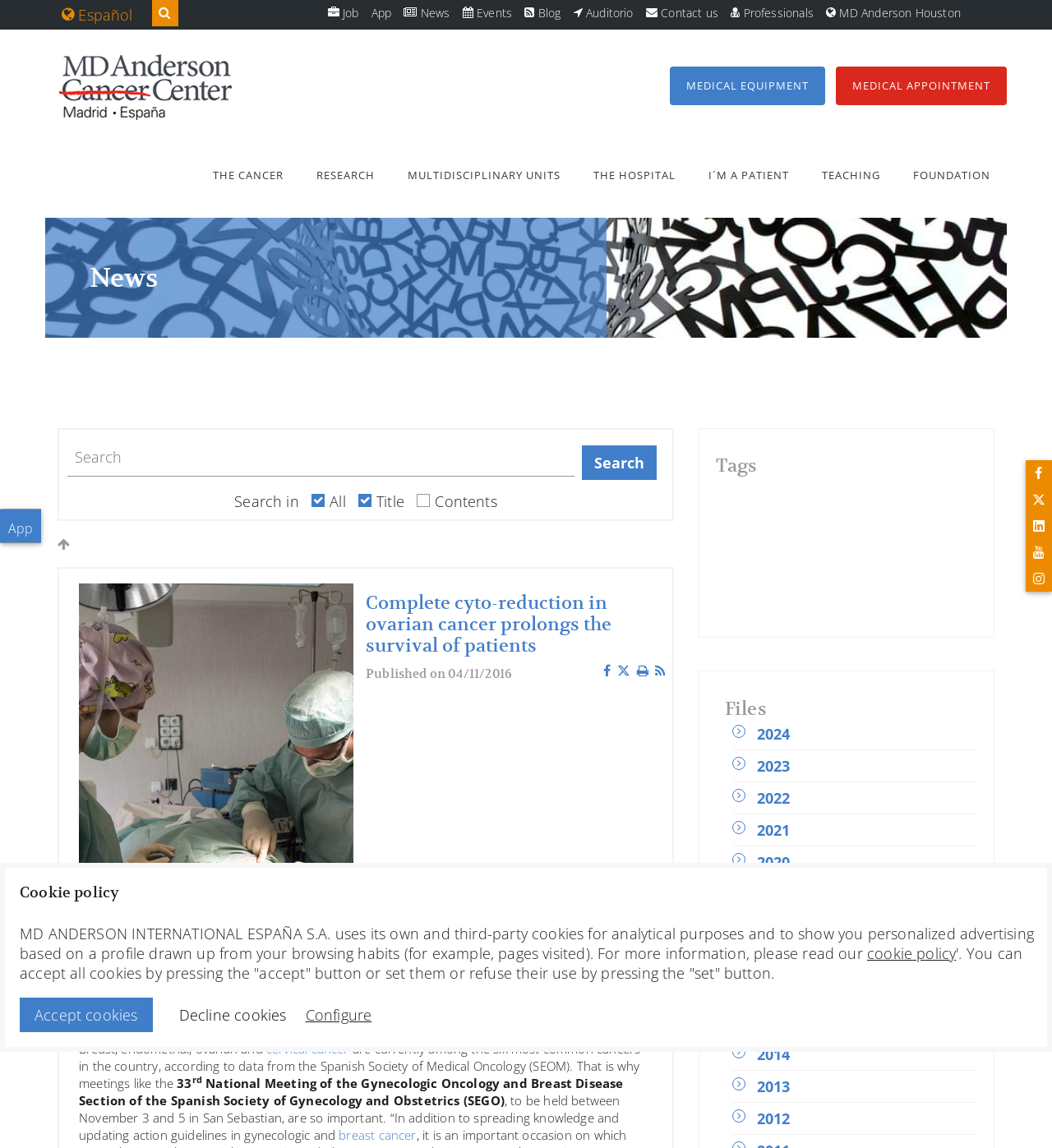Find the bounding box coordinates of the element you need to click on to perform this action: 'Click the '大学本科制造工程专业在申请过程中有哪些要求' link'. The coordinates should be represented by four float values between 0 and 1, in the format [left, top, right, bottom].

None